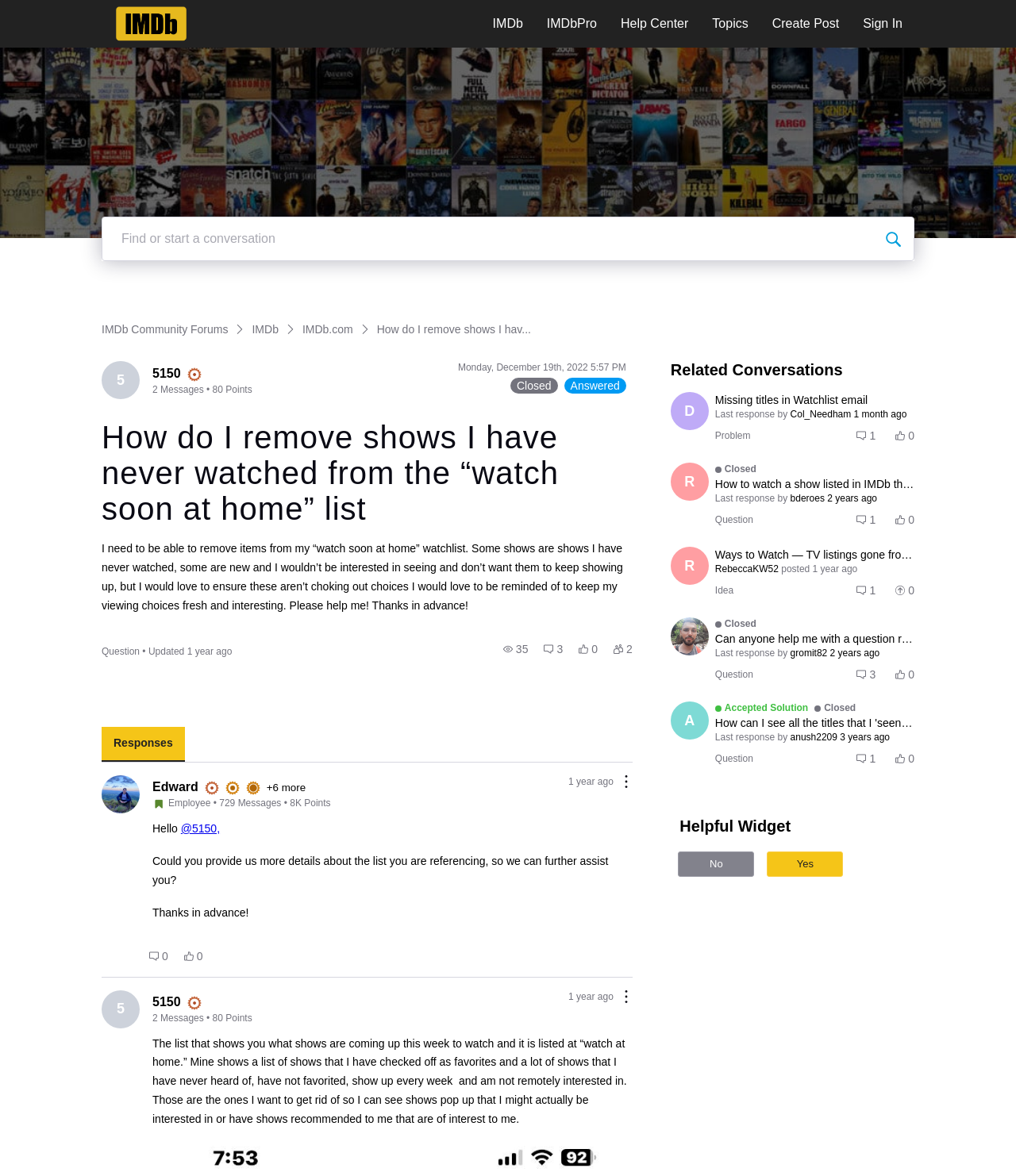Pinpoint the bounding box coordinates of the clickable element to carry out the following instruction: "View profile of 5150."

[0.1, 0.307, 0.138, 0.339]